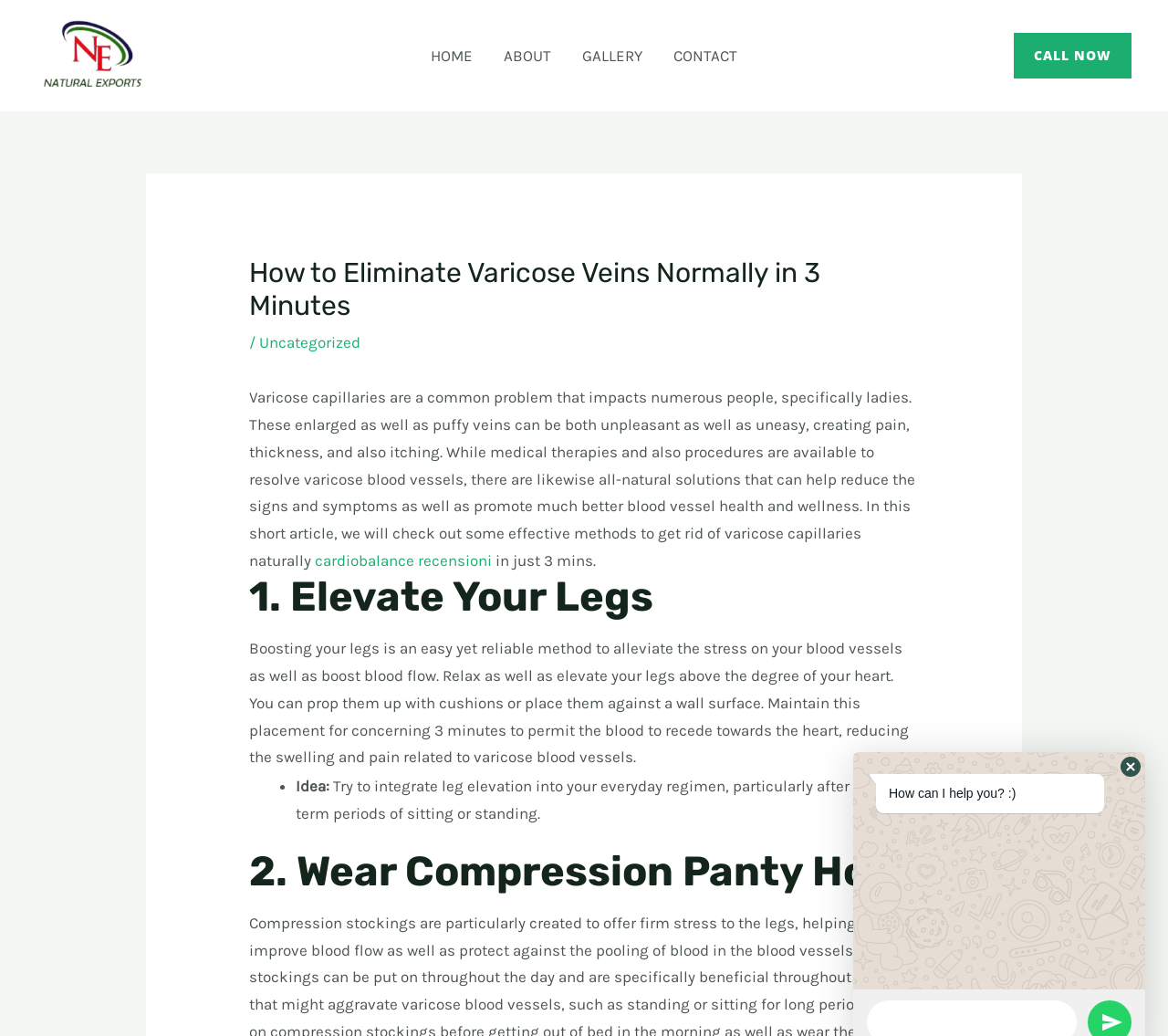What is the primary heading on this webpage?

How to Eliminate Varicose Veins Normally in 3 Minutes